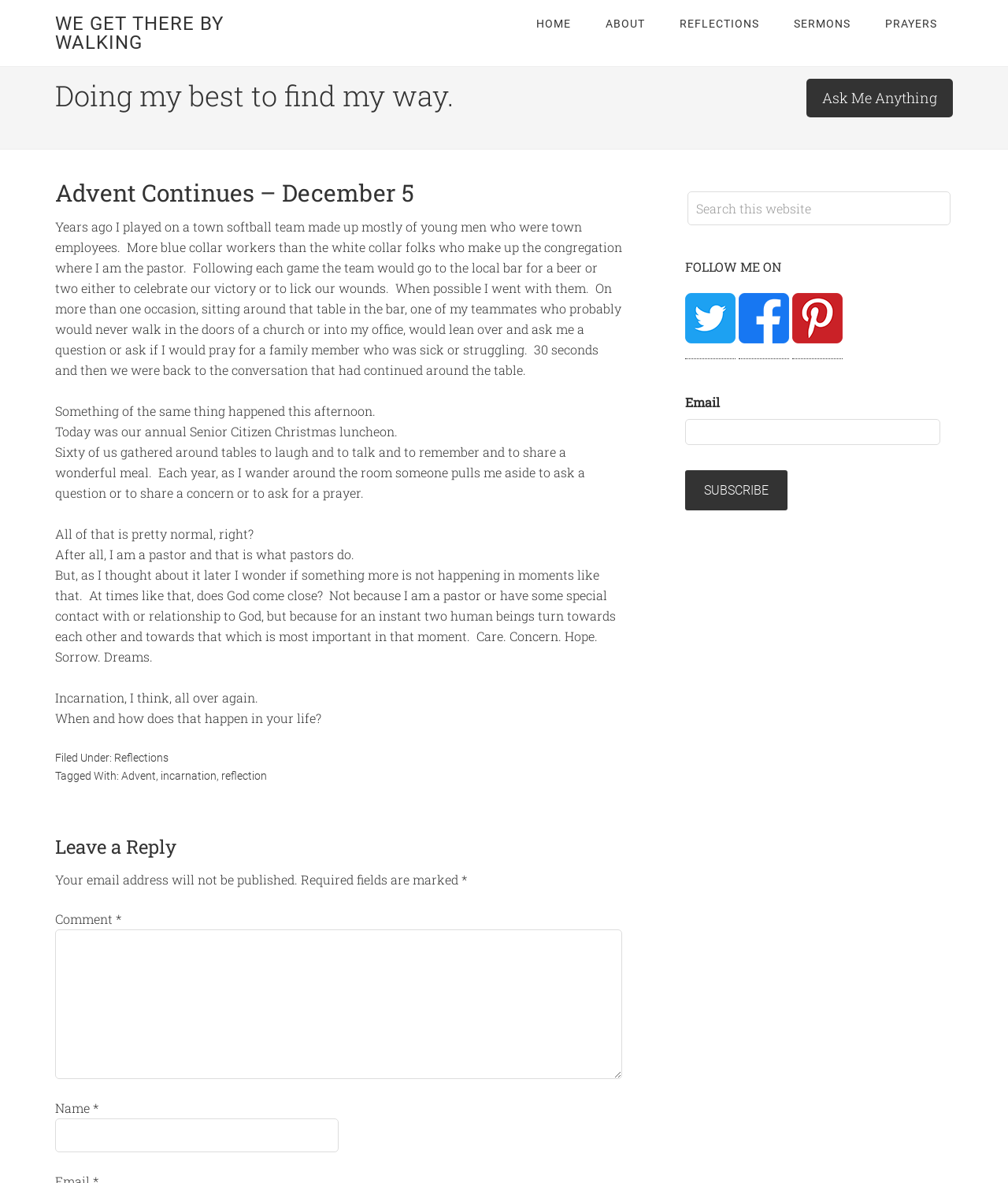Find the bounding box coordinates of the element you need to click on to perform this action: 'Click on the 'HOME' link'. The coordinates should be represented by four float values between 0 and 1, in the format [left, top, right, bottom].

[0.516, 0.0, 0.582, 0.041]